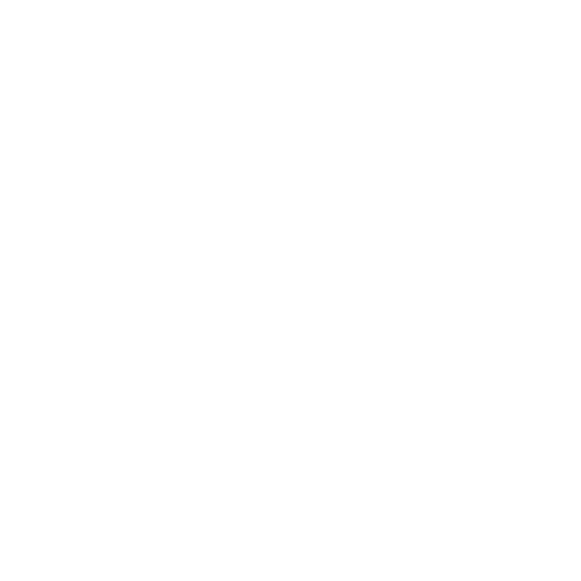How many face masks are in the pack?
Refer to the image and answer the question using a single word or phrase.

50